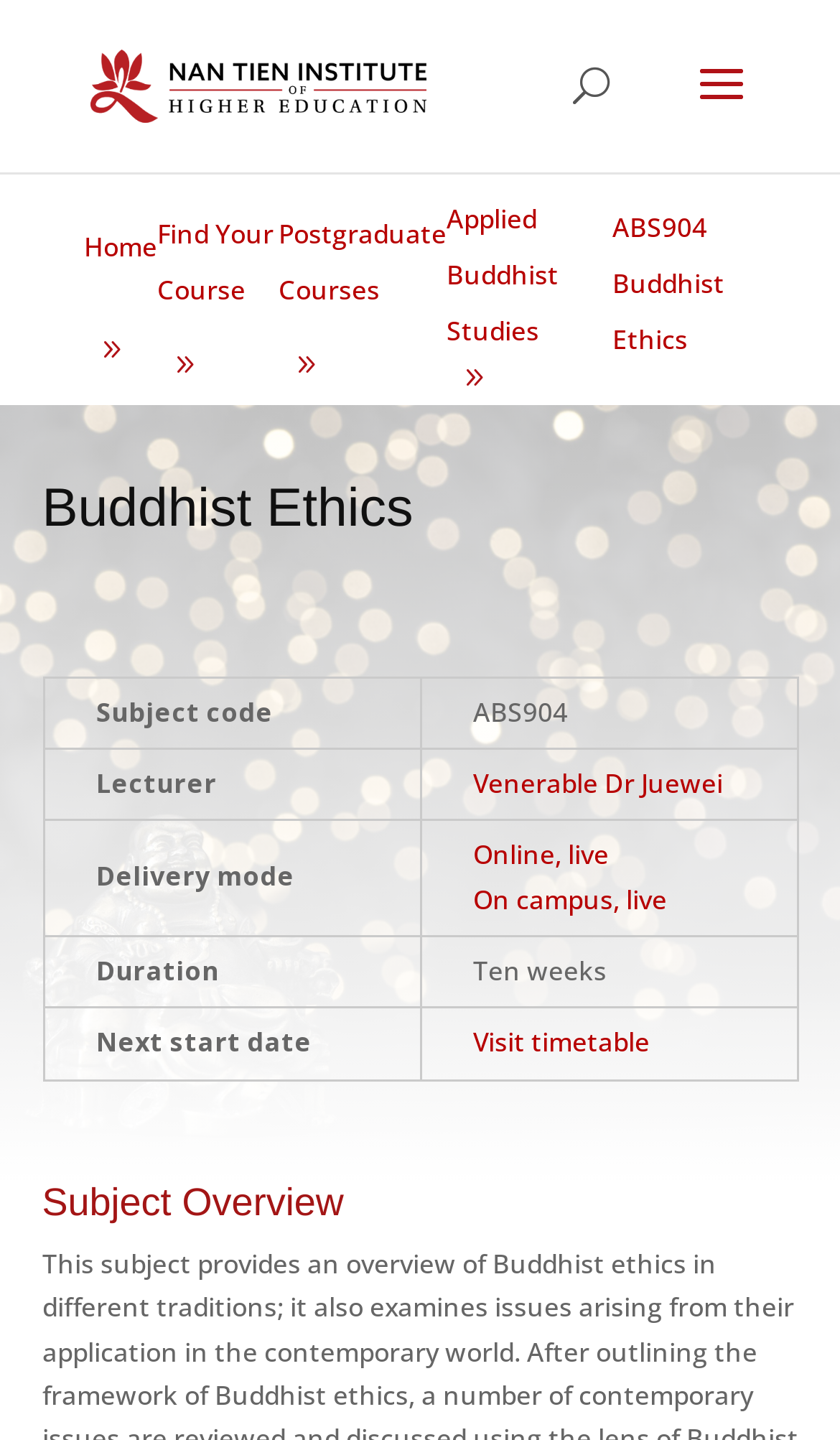Predict the bounding box for the UI component with the following description: "On campus, live".

[0.563, 0.611, 0.794, 0.637]